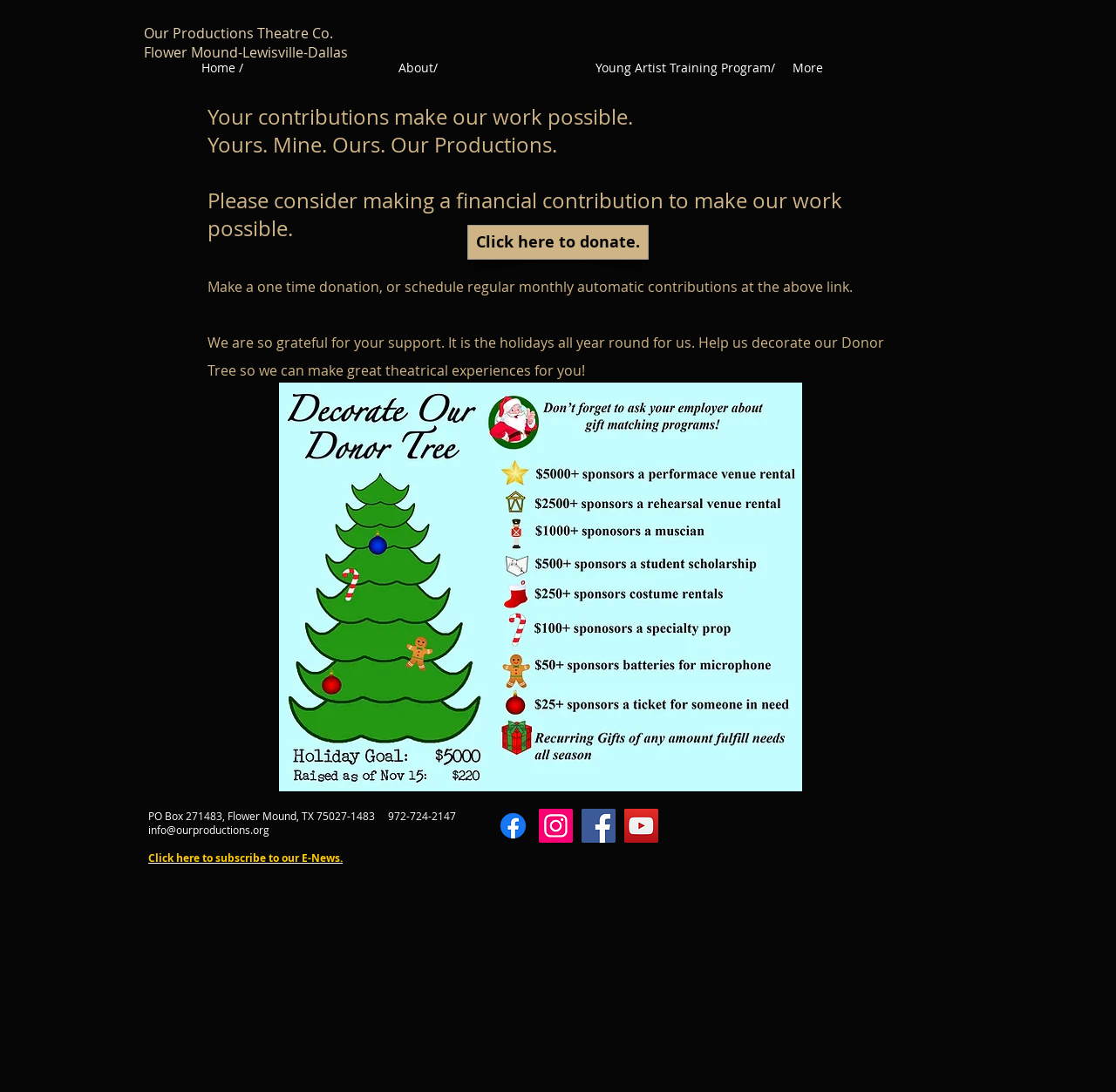Kindly determine the bounding box coordinates for the area that needs to be clicked to execute this instruction: "Visit Facebook".

[0.445, 0.741, 0.475, 0.772]